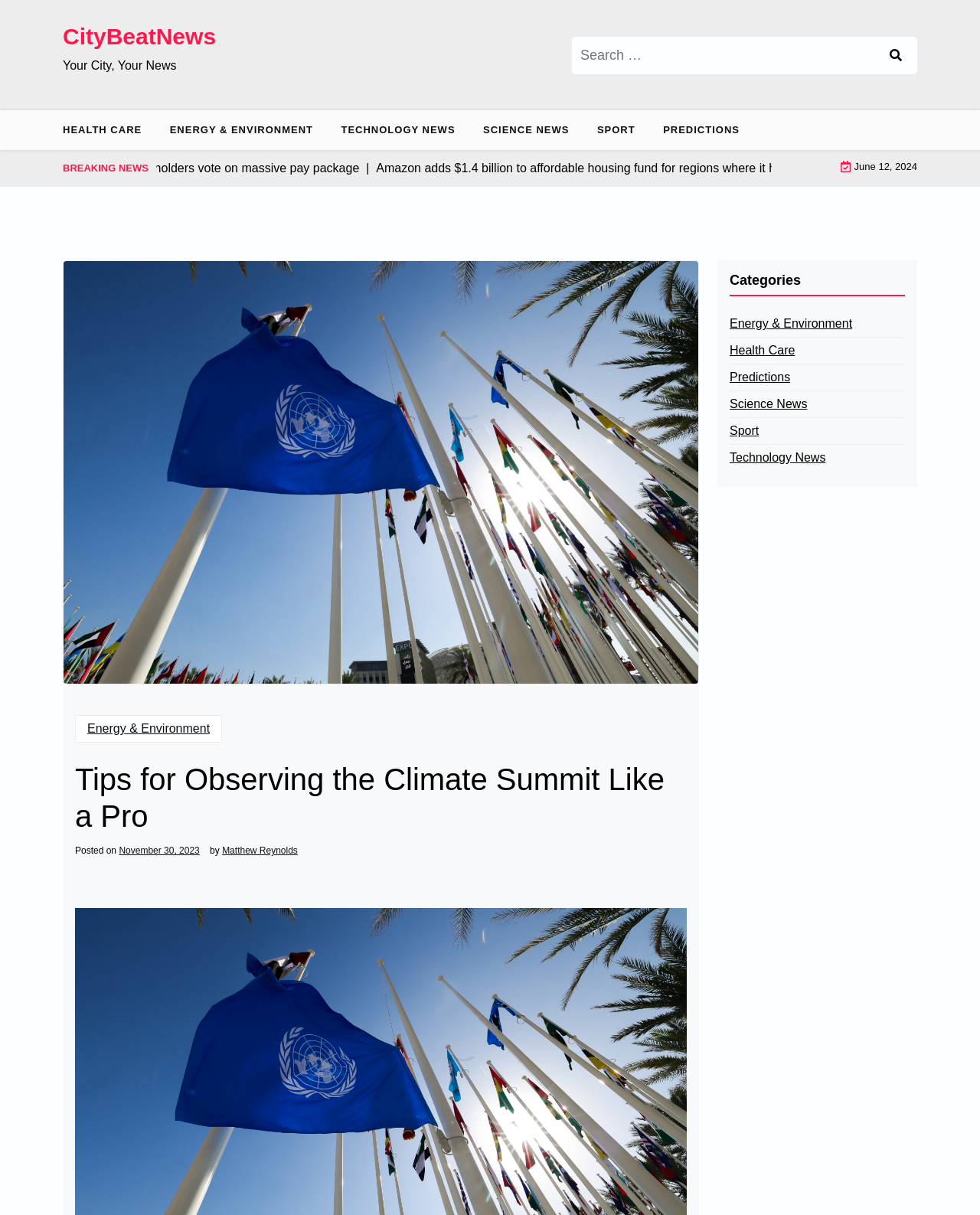Explain the webpage in detail, including its primary components.

The webpage is a news article page from CityBeatNews, with a prominent heading "CityBeatNews" at the top left corner. Below the heading is a static text "Your City, Your News". On the top right corner, there is a search bar with a search button next to it.

Below the search bar, there are six links to different news categories, including "HEALTH CARE", "ENERGY & ENVIRONMENT", "TECHNOLOGY NEWS", "SCIENCE NEWS", "SPORT", and "PREDICTIONS". These links are arranged horizontally across the page.

Further down, there is a "BREAKING NEWS" section with a news article titled "Amazon adds $1.4 billion to affordable housing fund for regions where it has corporate offices". The article has a publication date "June 12, 2024" and an image related to the article.

Below the breaking news section, there is a main article titled "Tips for Observing the Climate Summit Like a Pro" with a heading and a subheading. The article has a publication date "November 30, 2023" and is written by "Matthew Reynolds". There is also an image related to the article.

On the right side of the page, there is a complementary section with a heading "Categories" and six links to different news categories, including "Energy & Environment", "Health Care", "Predictions", "Science News", "Sport", and "Technology News". These links are arranged vertically down the page.